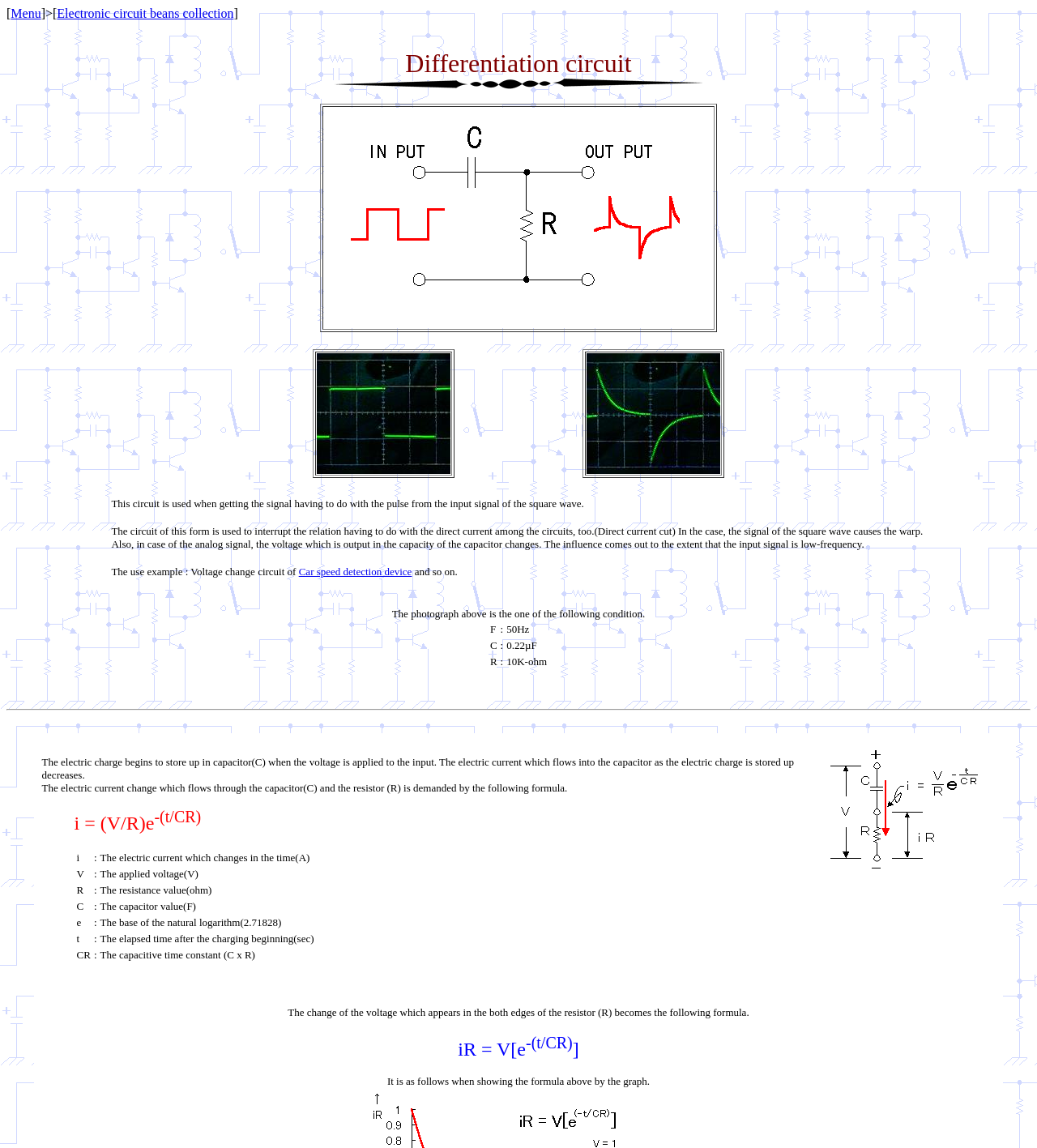What is the formula for the electric current in the time?
Please answer the question with a single word or phrase, referencing the image.

i = (V/R)e^-(t/CR)